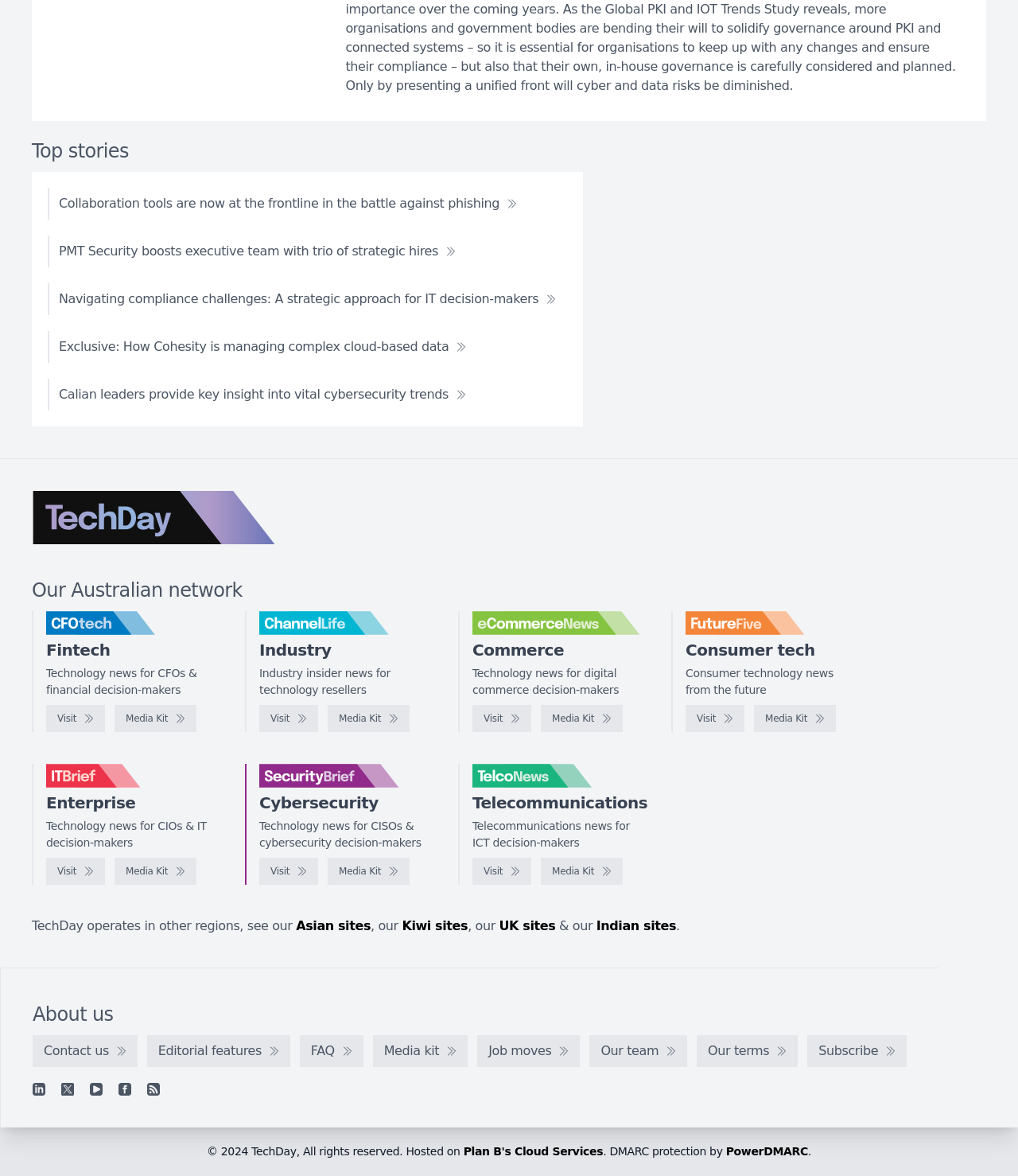Please identify the bounding box coordinates for the region that you need to click to follow this instruction: "Click on the 'Visit' link of IT Brief".

[0.045, 0.729, 0.103, 0.752]